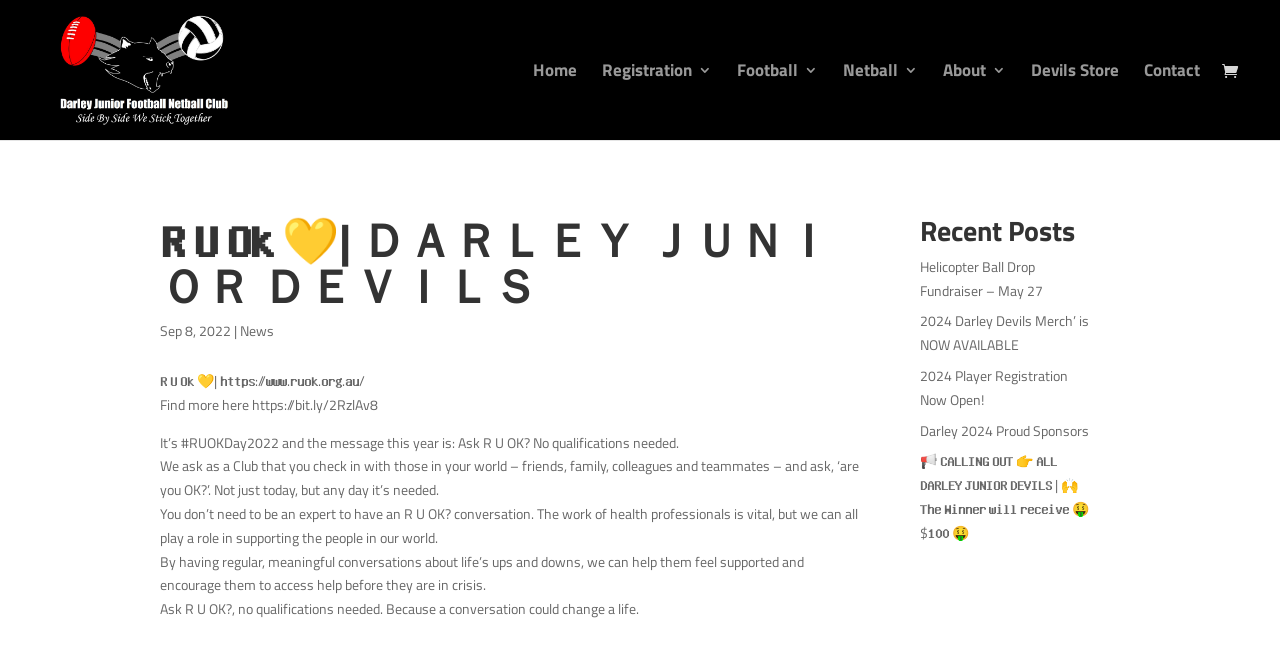Provide the bounding box coordinates for the area that should be clicked to complete the instruction: "Read the 'Recent Posts'".

[0.718, 0.331, 0.852, 0.389]